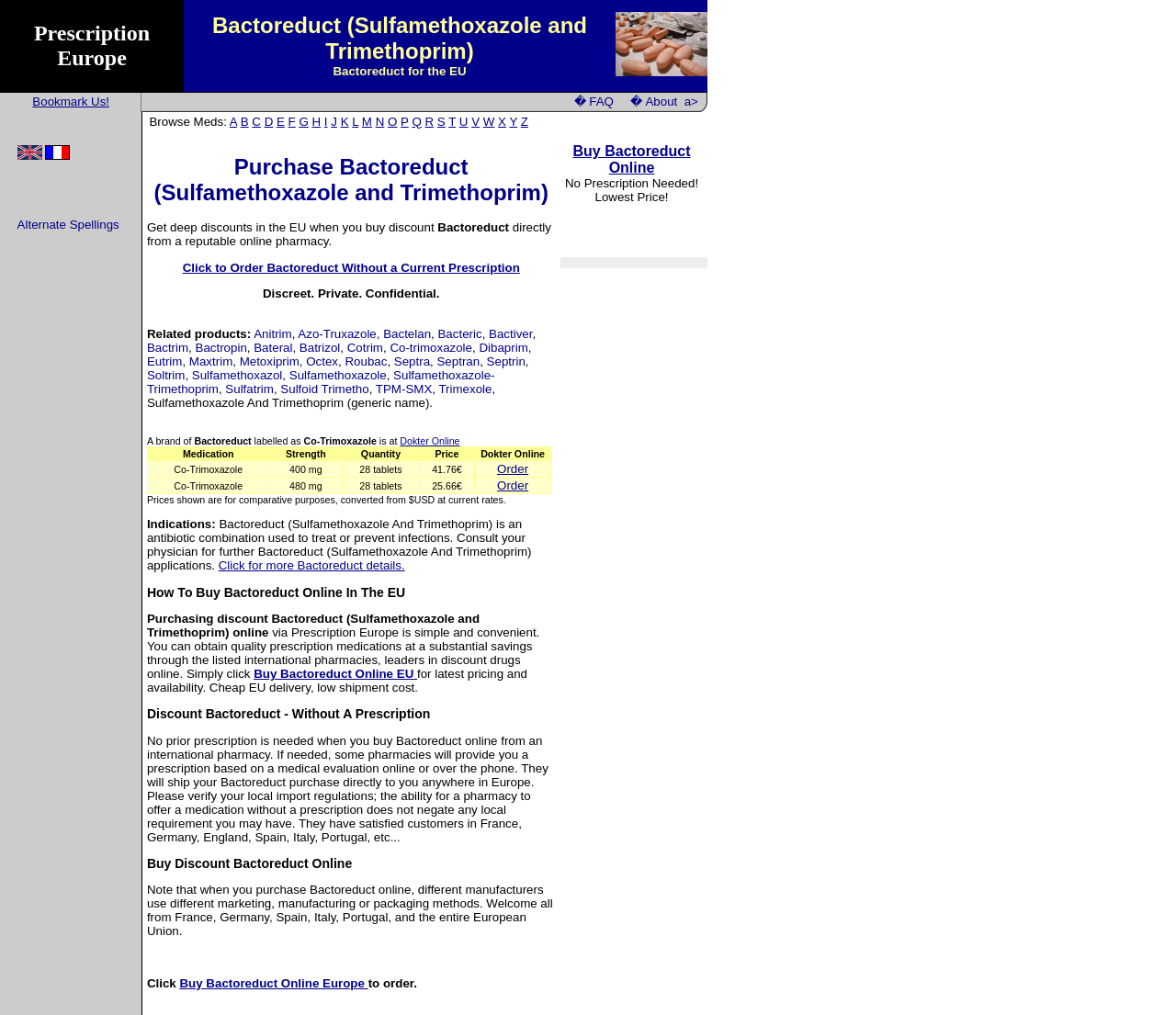Answer the following in one word or a short phrase: 
What is the price of Co-Trimoxazole?

41.76€